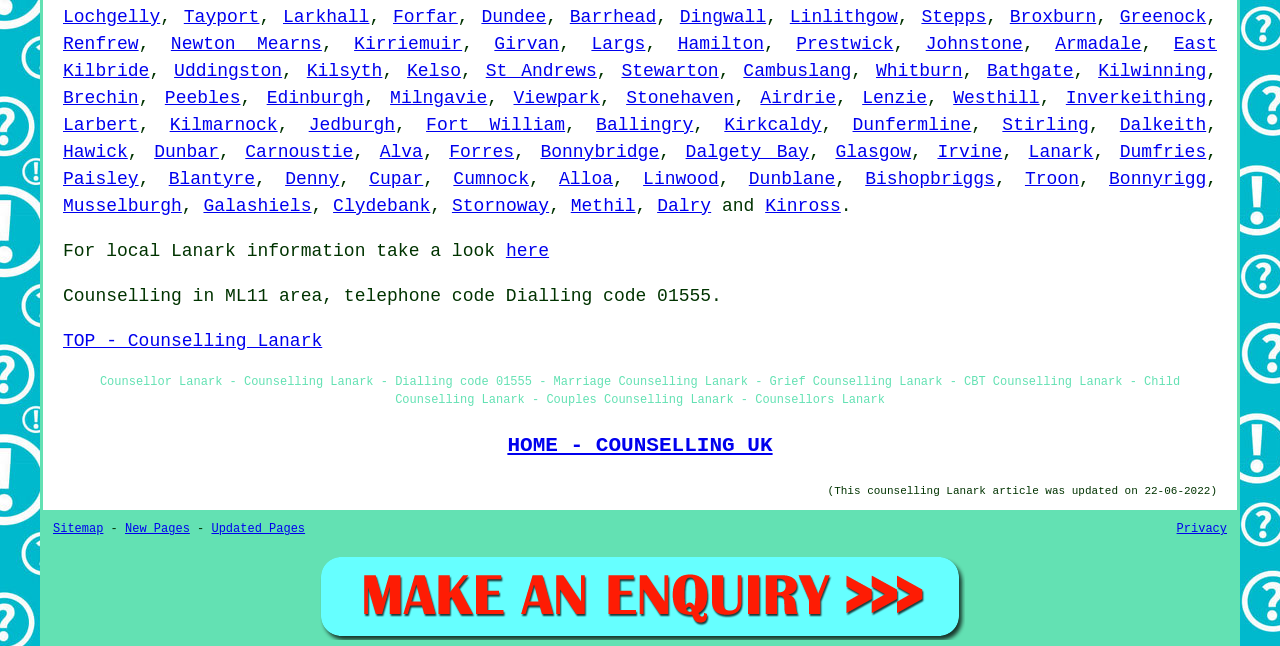Identify the bounding box coordinates for the region of the element that should be clicked to carry out the instruction: "click on Lochgelly". The bounding box coordinates should be four float numbers between 0 and 1, i.e., [left, top, right, bottom].

[0.049, 0.011, 0.125, 0.042]